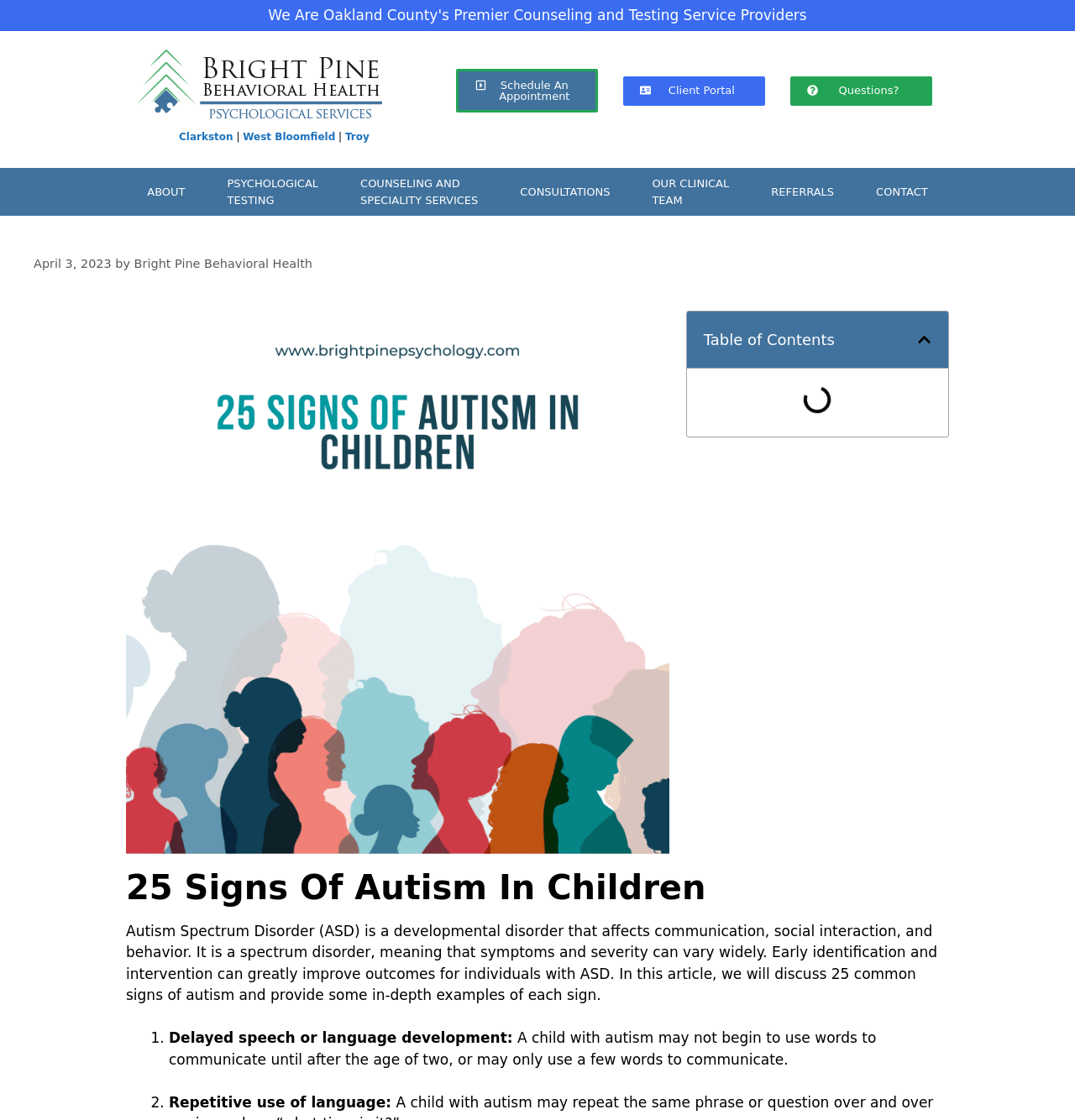Please locate the clickable area by providing the bounding box coordinates to follow this instruction: "Click the 'Questions?' link".

[0.735, 0.068, 0.867, 0.094]